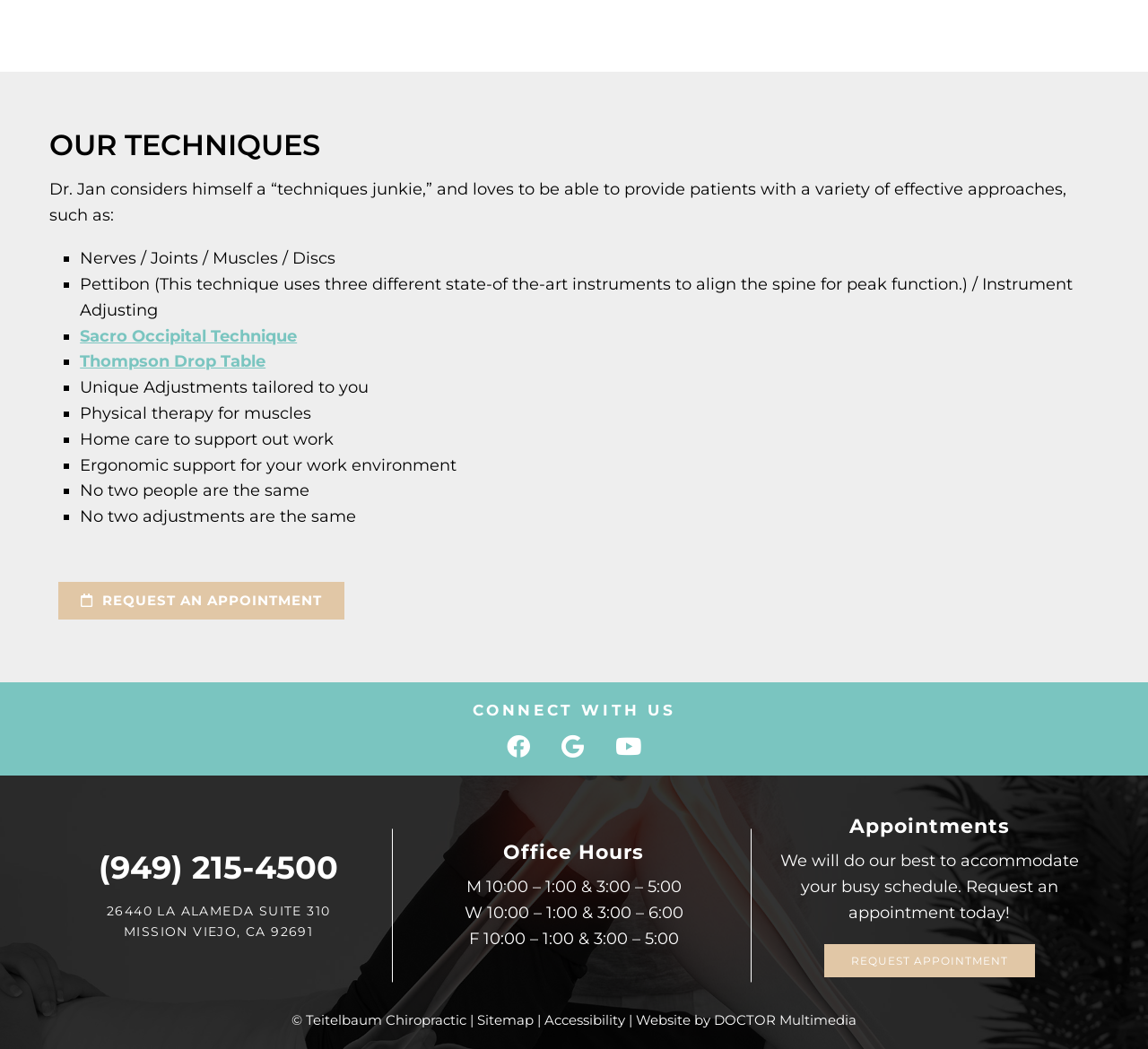Please specify the bounding box coordinates for the clickable region that will help you carry out the instruction: "Call the office at (949) 215-4500".

[0.086, 0.809, 0.295, 0.845]